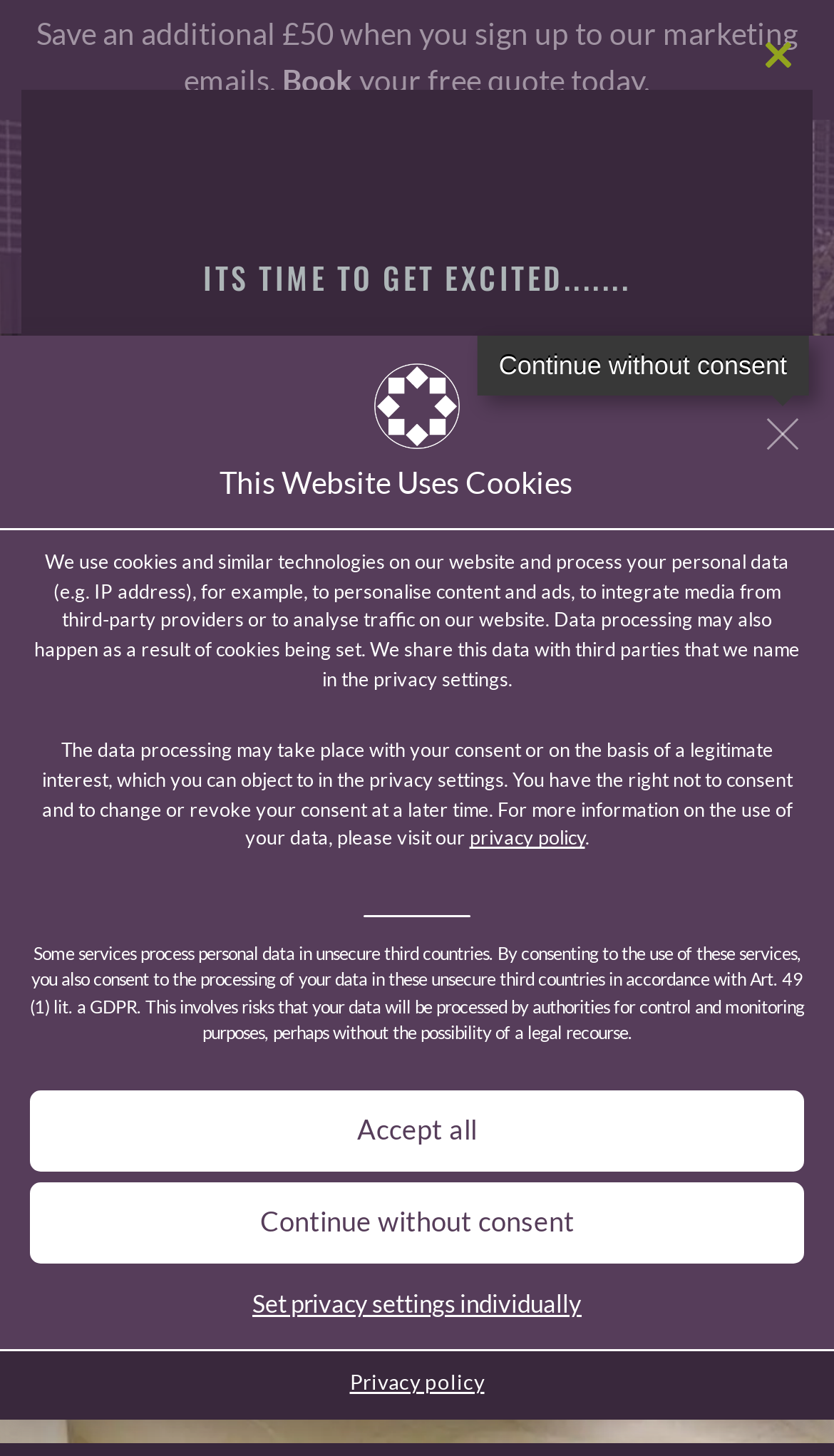What is the company name associated with the logo?
Using the image, give a concise answer in the form of a single word or short phrase.

Aquarius Home Improvements